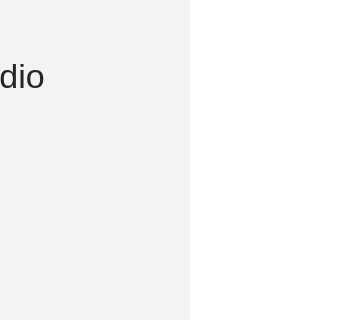Convey a detailed narrative of what is depicted in the image.

The image prominently features the logo of "Compass Audio," reflecting their brand identity in the audio equipment industry. The logo is set against a clean, neutral background, emphasizing its design. Compass Audio is known for its range of audio connectors and accessories, with a specific focus on products like the Hollow Z-type 4mm Banana Plugs showcased on the surrounding page. This logo may serve as a central element for customers exploring audio solutions, conveying both professionalism and expertise in the field.